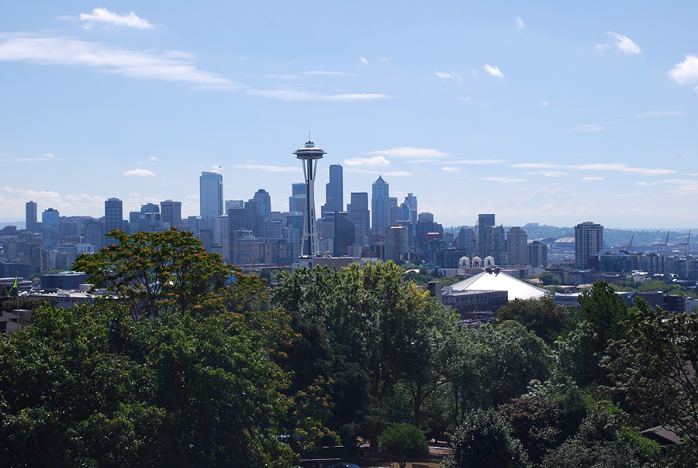Give a one-word or phrase response to the following question: What can be seen in the distance beyond the cityscape?

Snow-capped peaks of the Cascades